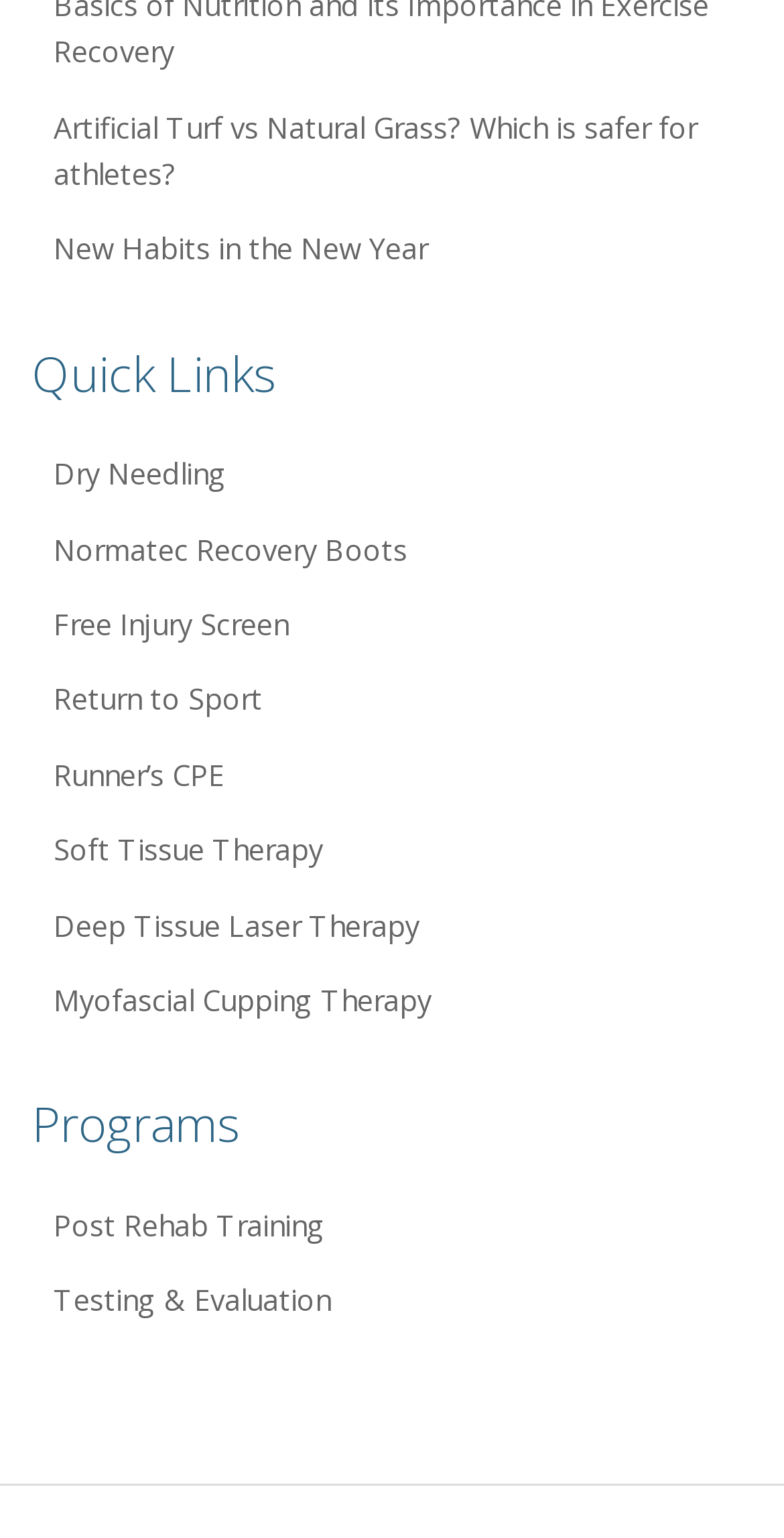Please indicate the bounding box coordinates of the element's region to be clicked to achieve the instruction: "Get a Free Injury Screen". Provide the coordinates as four float numbers between 0 and 1, i.e., [left, top, right, bottom].

[0.041, 0.381, 0.959, 0.43]